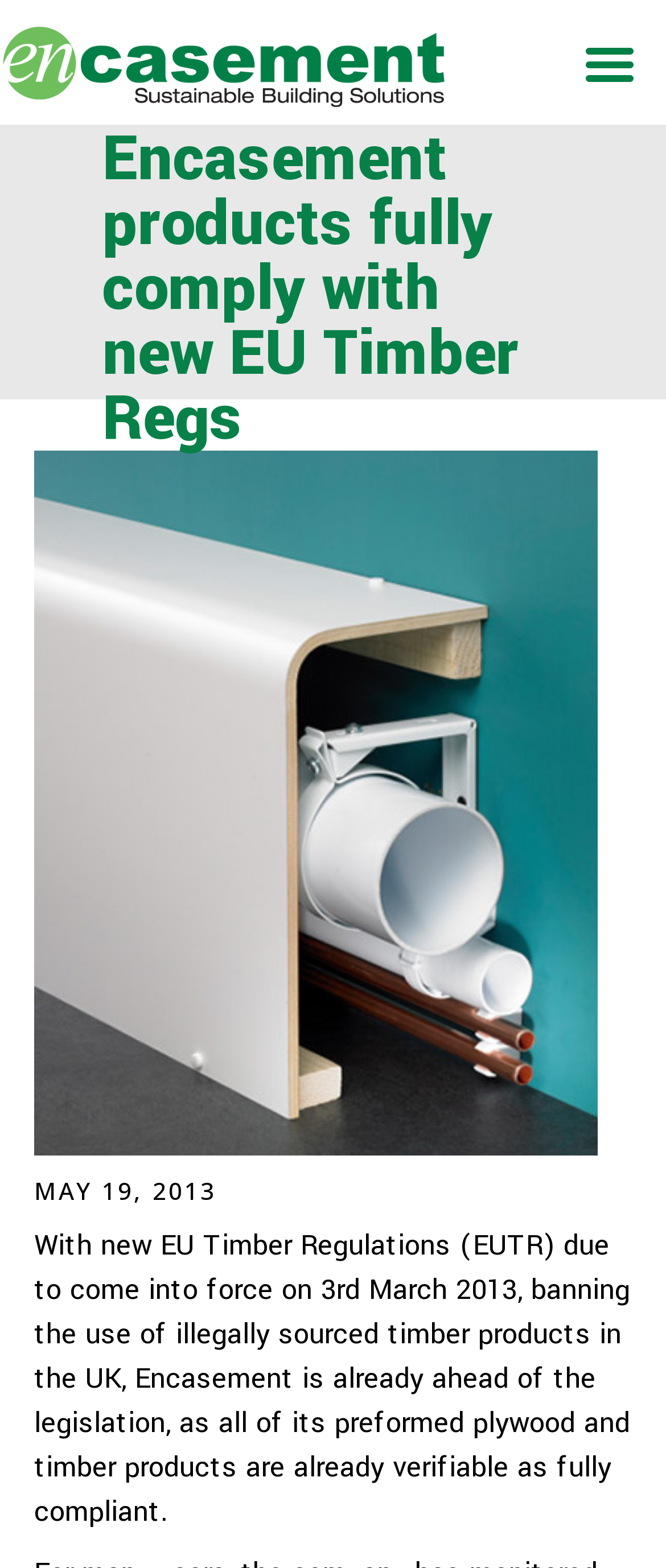What material are Encasement's products made of?
Based on the image, answer the question in a detailed manner.

According to the text on the webpage, Encasement's products are made of preformed plywood and timber, which are mentioned as being fully compliant with the EU Timber Regulations.